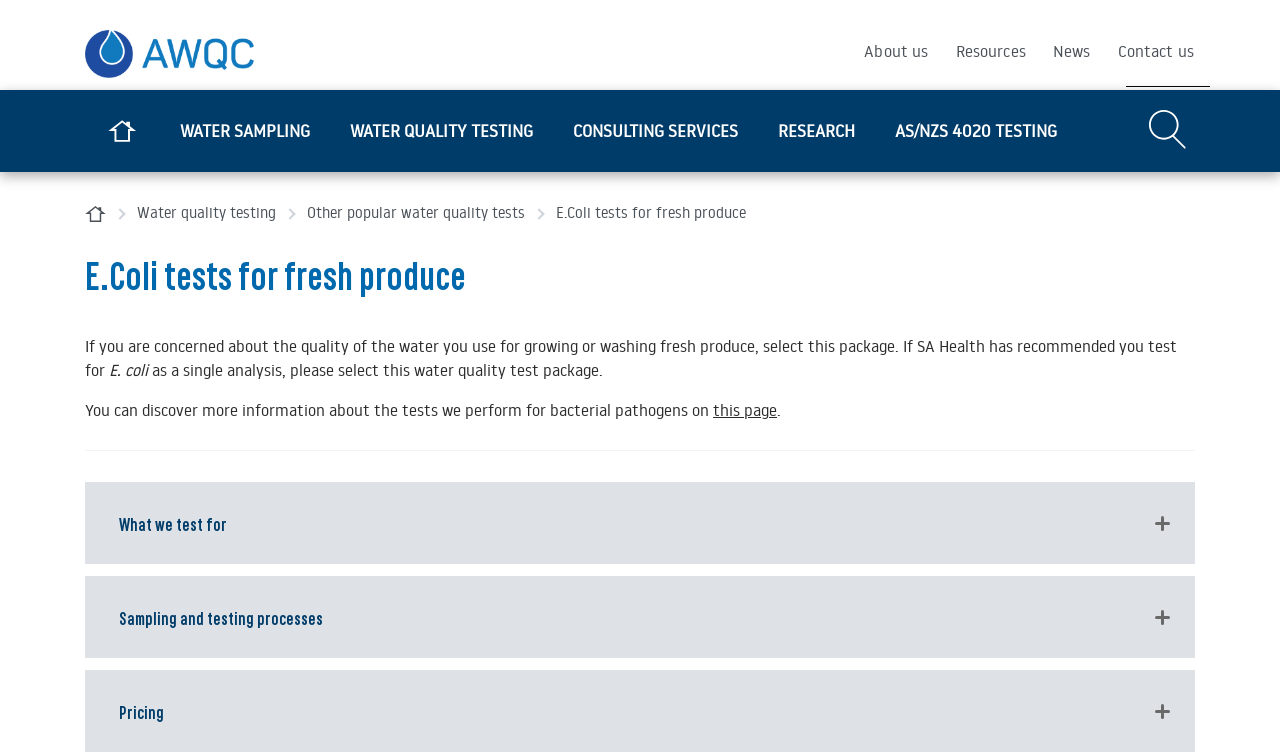Determine the bounding box coordinates of the section to be clicked to follow the instruction: "Learn about water quality testing". The coordinates should be given as four float numbers between 0 and 1, formatted as [left, top, right, bottom].

[0.257, 0.12, 0.432, 0.228]